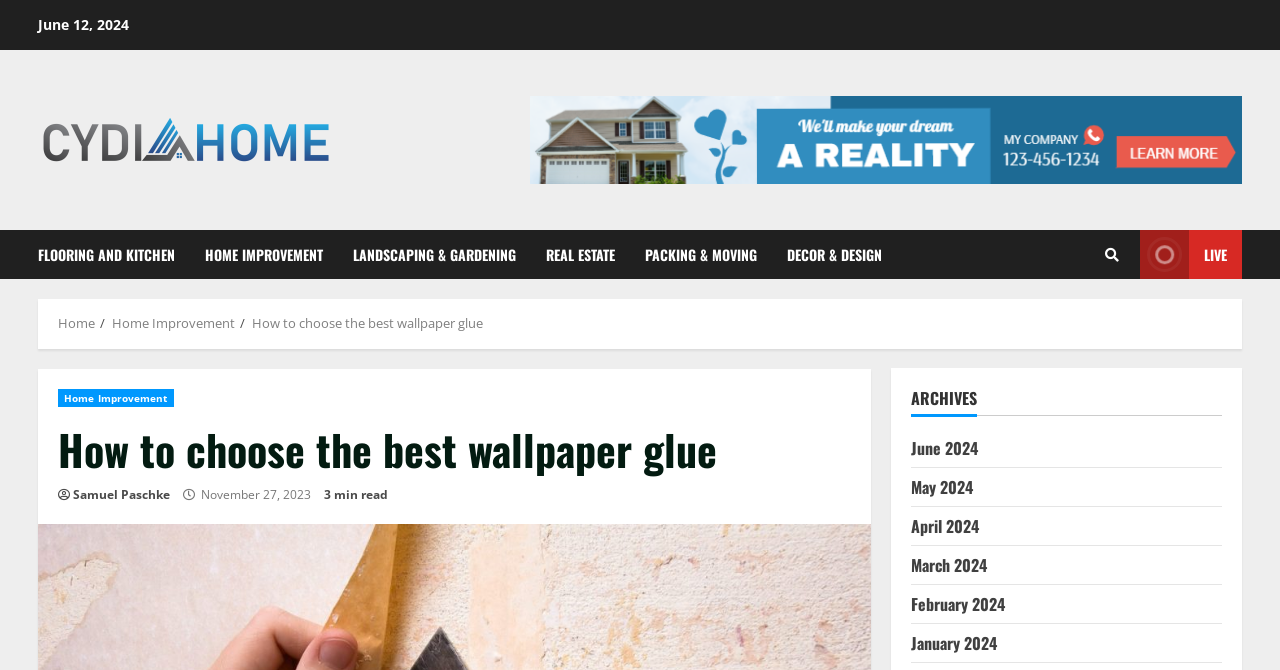Please locate the bounding box coordinates of the element's region that needs to be clicked to follow the instruction: "view FLOORING AND KITCHEN". The bounding box coordinates should be provided as four float numbers between 0 and 1, i.e., [left, top, right, bottom].

[0.03, 0.343, 0.148, 0.417]